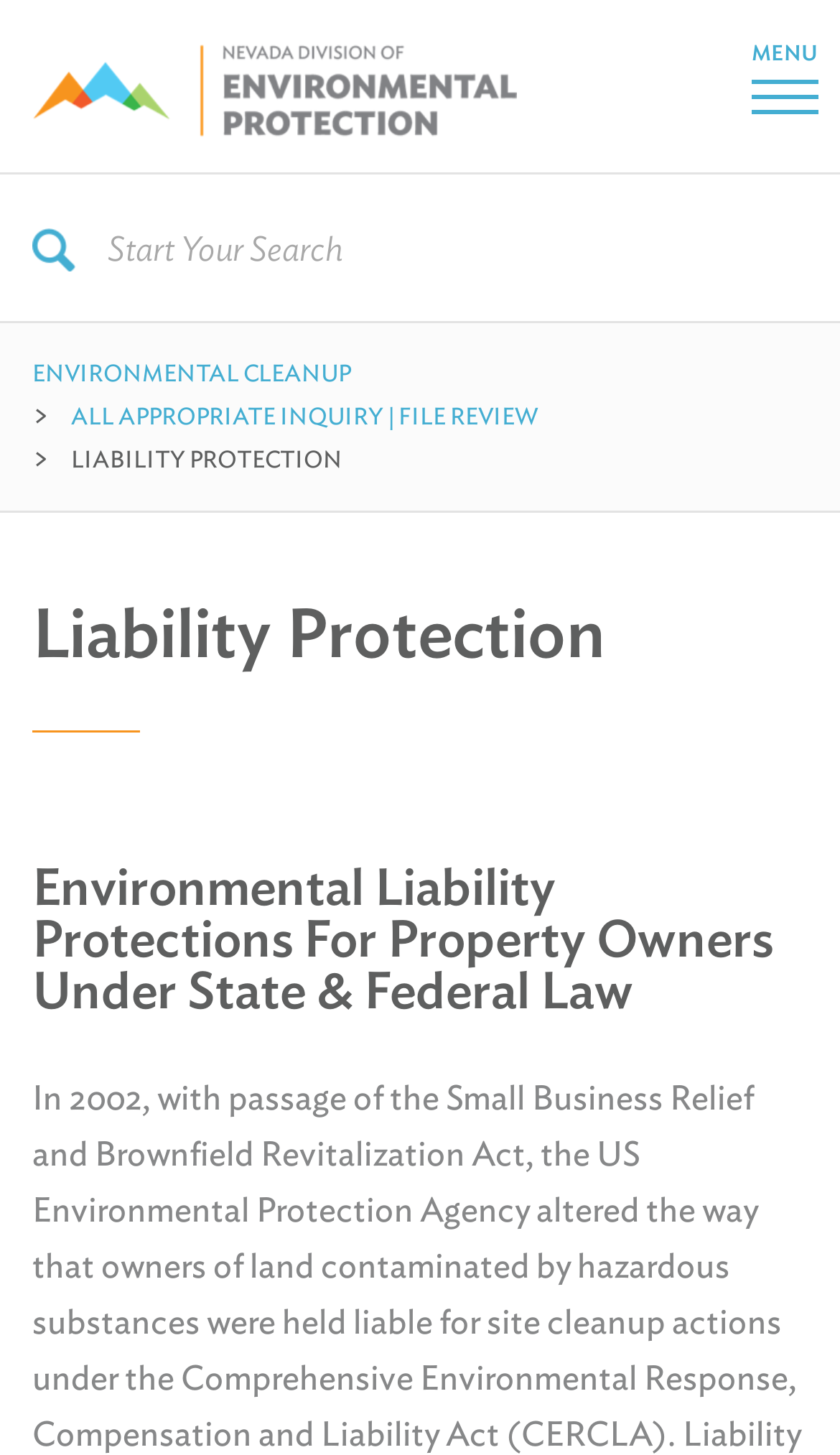What is the menu option next to 'MENU'?
Based on the screenshot, give a detailed explanation to answer the question.

The menu option next to 'MENU' can be found by examining the bounding box coordinates of the elements. The 'MENU' link has a bounding box of [0.895, 0.022, 0.974, 0.096], and the next element is the 'ENVIRONMENTAL CLEANUP' link with a bounding box of [0.038, 0.246, 0.418, 0.267], indicating that it is the menu option next to 'MENU'.